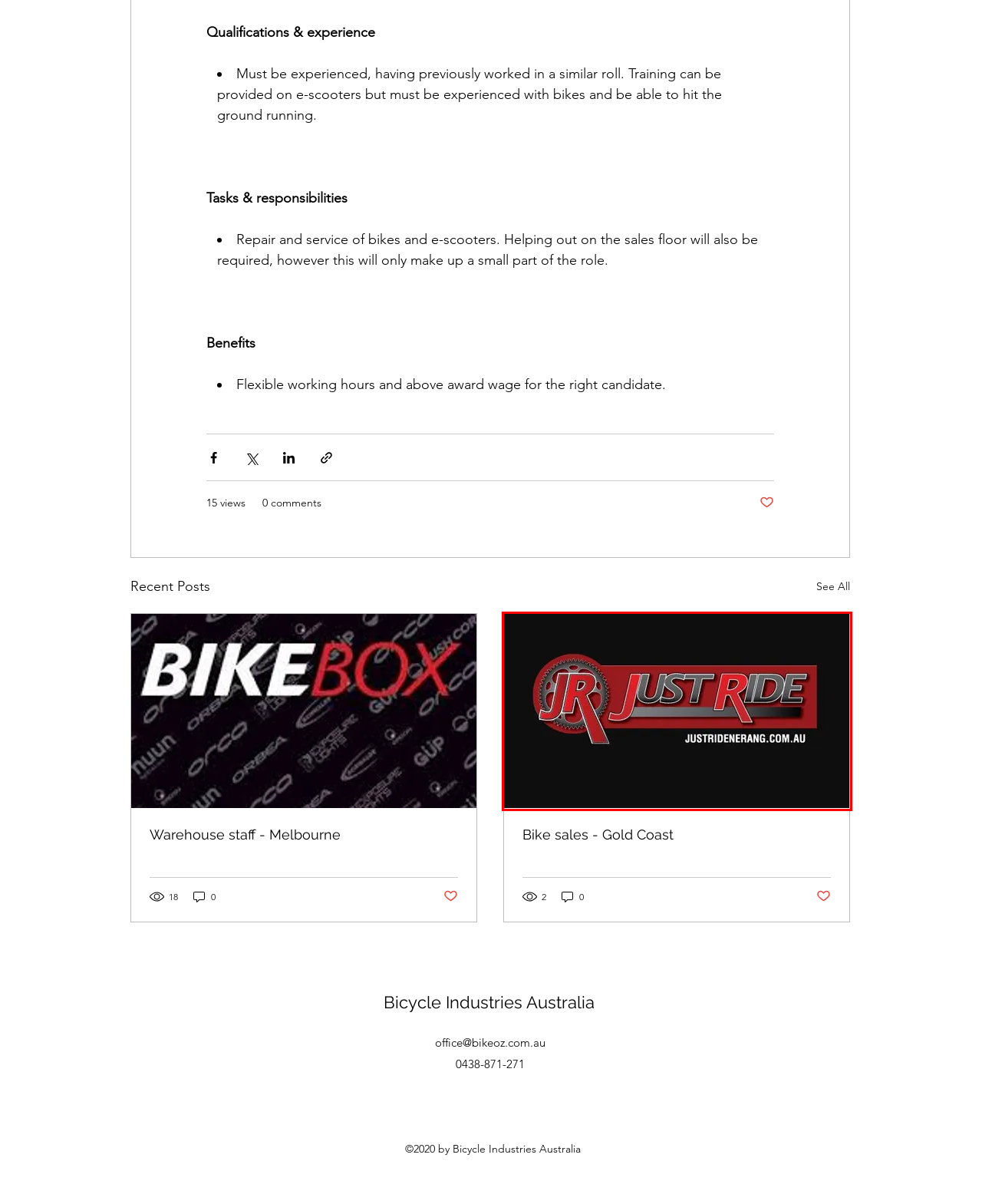Observe the provided screenshot of a webpage with a red bounding box around a specific UI element. Choose the webpage description that best fits the new webpage after you click on the highlighted element. These are your options:
A. Resources | Bicycle Industries Australia
B. Bicycle Mechanic Job in Baringa, Sunshine Coast QLD - SEEK
C. Blog | bia
D. Bike sales - Gold Coast
E. About | Bicycle Industries Australia
F. Membership | bia
G. Warehouse staff - Melbourne
H. Australian technical standards | Bicycle Industries Australia

D